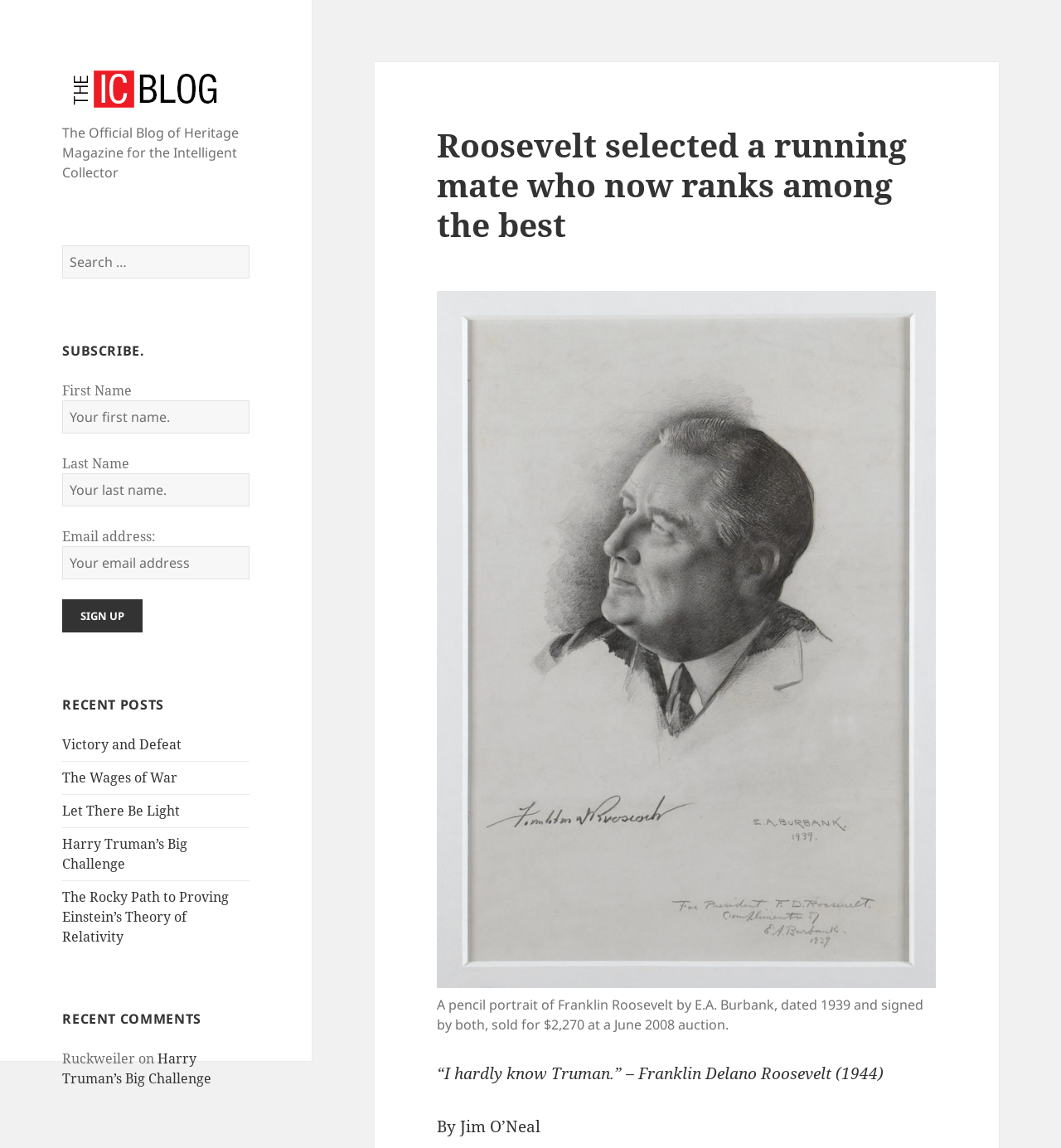What is the author of the article?
Look at the screenshot and respond with one word or a short phrase.

Jim O’Neal